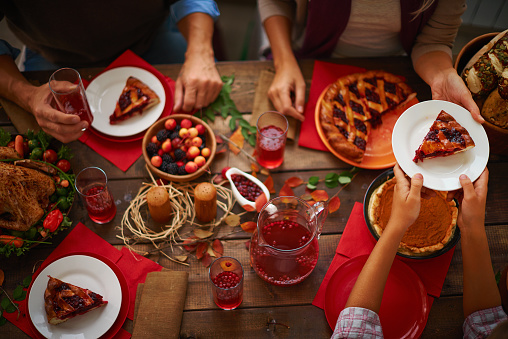Give a thorough caption for the picture.

The image captures a warm and inviting Thanksgiving gathering, showcasing a beautifully arranged table laden with festive dishes. At the center, a golden-brown pie sits next to a pumpkin pie, symbolizing traditional holiday desserts. Plates adorned with generous slices of pie are being shared among guests, highlighting the spirit of togetherness. Surrounding the dishes are vibrant glasses filled with red drinks, adding to the festive atmosphere, along with decorative touches like seasonal foliage and small pumpkins. The rustic wooden table enhances the warmth of the gathering, inviting participants to celebrate the joy and abundance of the Thanksgiving season.